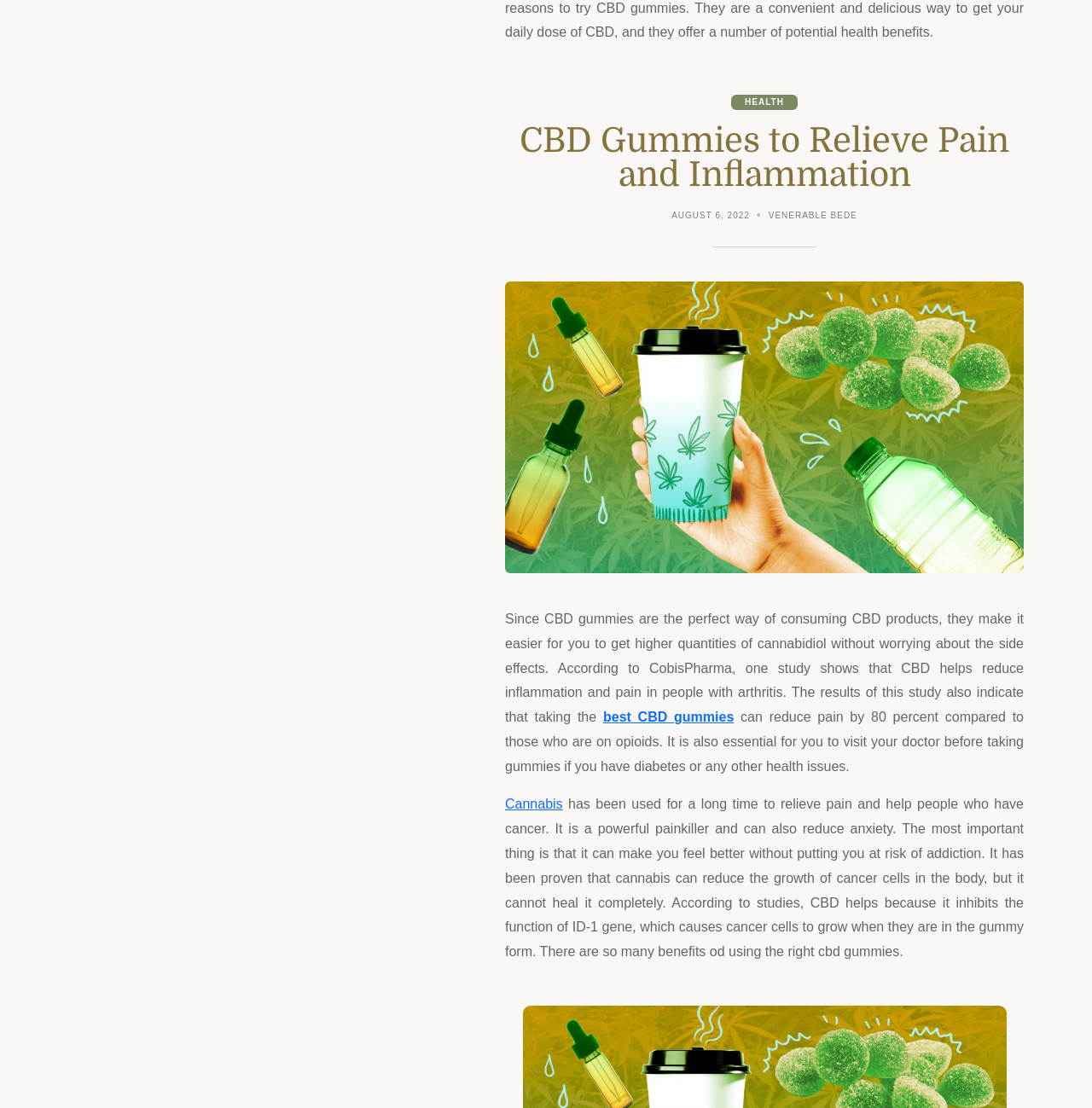Utilize the details in the image to give a detailed response to the question: What is the effect of CBD on cancer cells?

According to the article, CBD helps because it inhibits the function of ID-1 gene, which causes cancer cells to grow, which can be found in the paragraph that starts with 'It has been proven that cannabis can reduce the growth of cancer cells in the body...'.